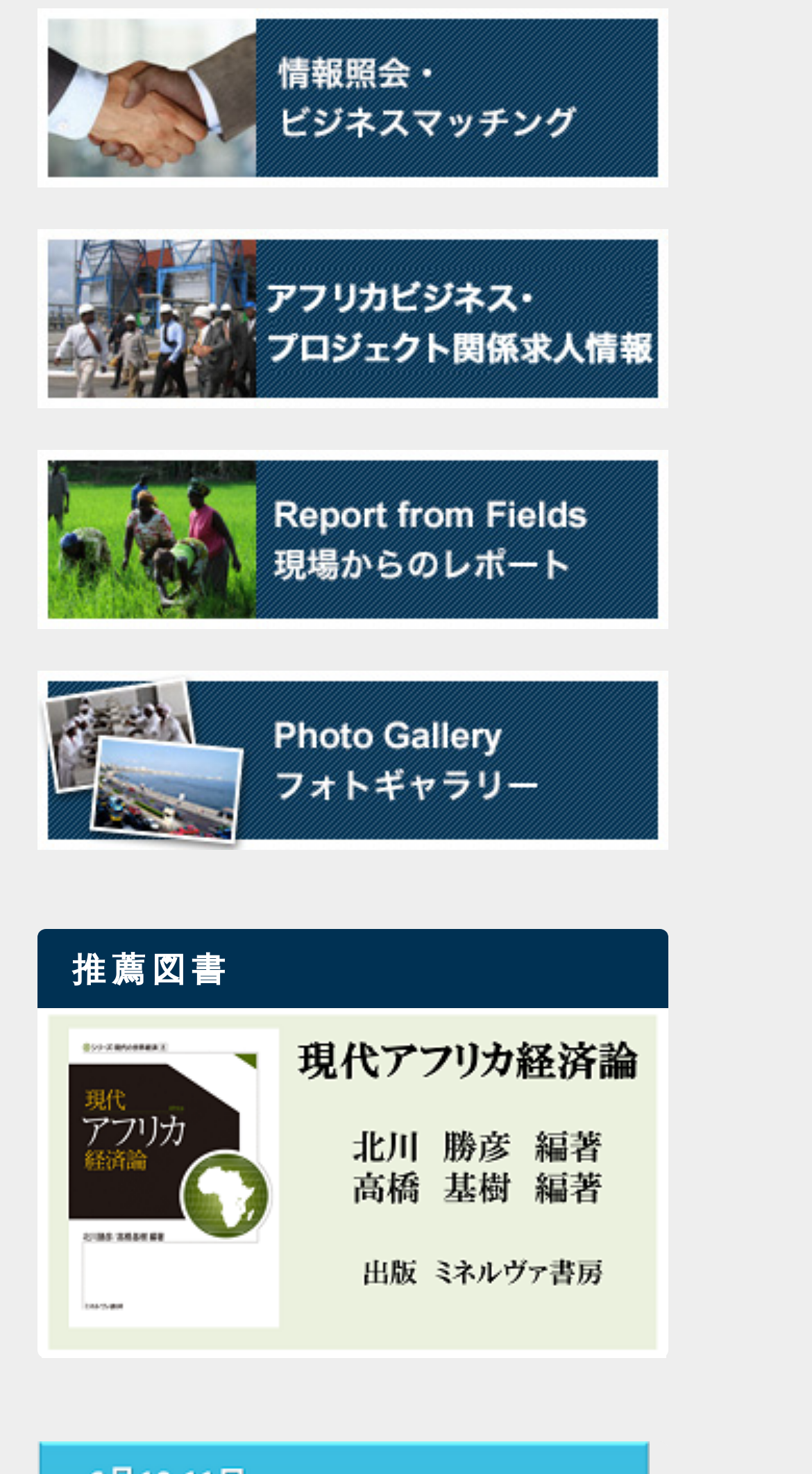Answer briefly with one word or phrase:
How many links are on the webpage?

5